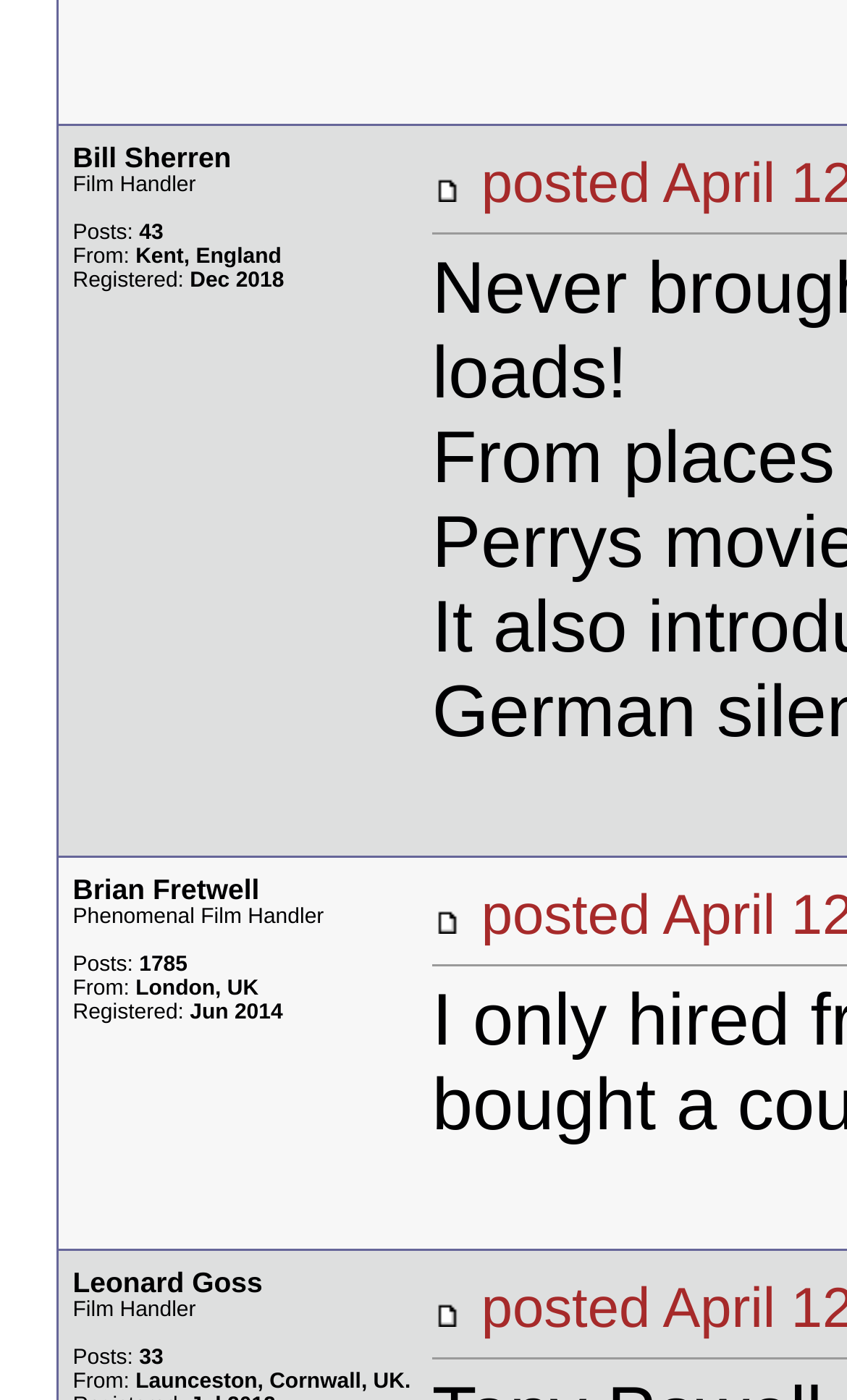Answer the question in one word or a short phrase:
How many posts does Brian Fretwell have?

1785